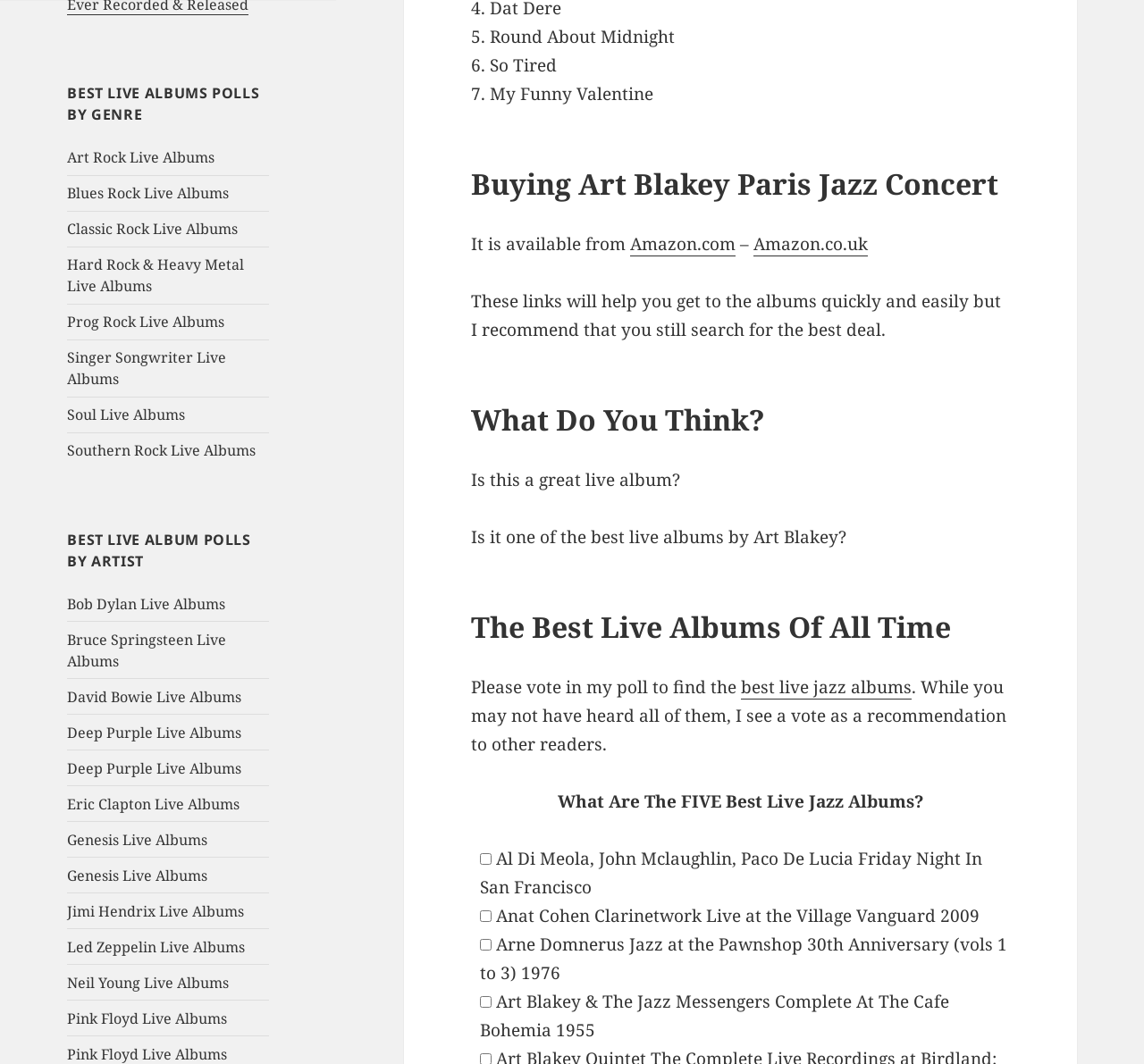Which artist has multiple live albums listed?
With the help of the image, please provide a detailed response to the question.

I can see that there are two links with the text 'Genesis Live Albums' which suggests that Genesis has multiple live albums listed on this webpage.